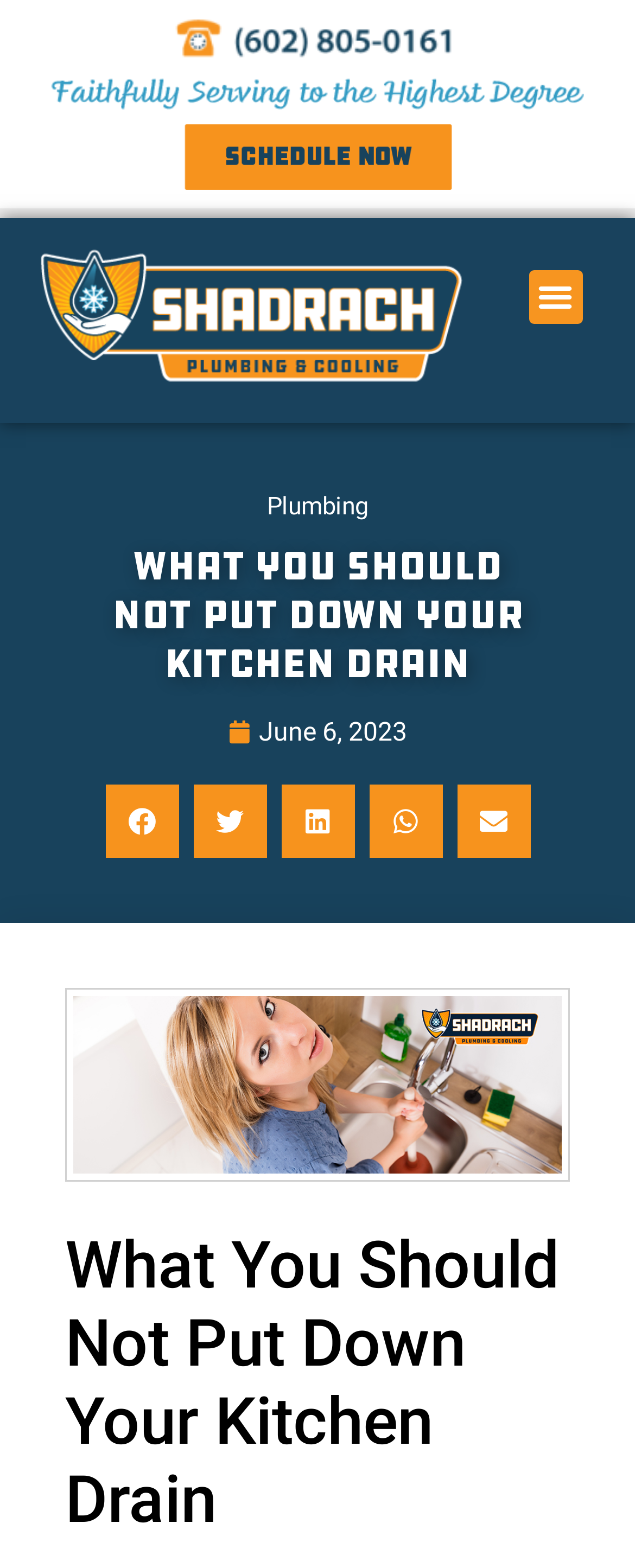Please provide a comprehensive answer to the question based on the screenshot: What is the purpose of the 'SCHEDULE NOW' button?

The 'SCHEDULE NOW' button is likely a call-to-action for users to schedule a service, possibly related to plumbing or kitchen drain maintenance, as it is prominently displayed on the webpage.